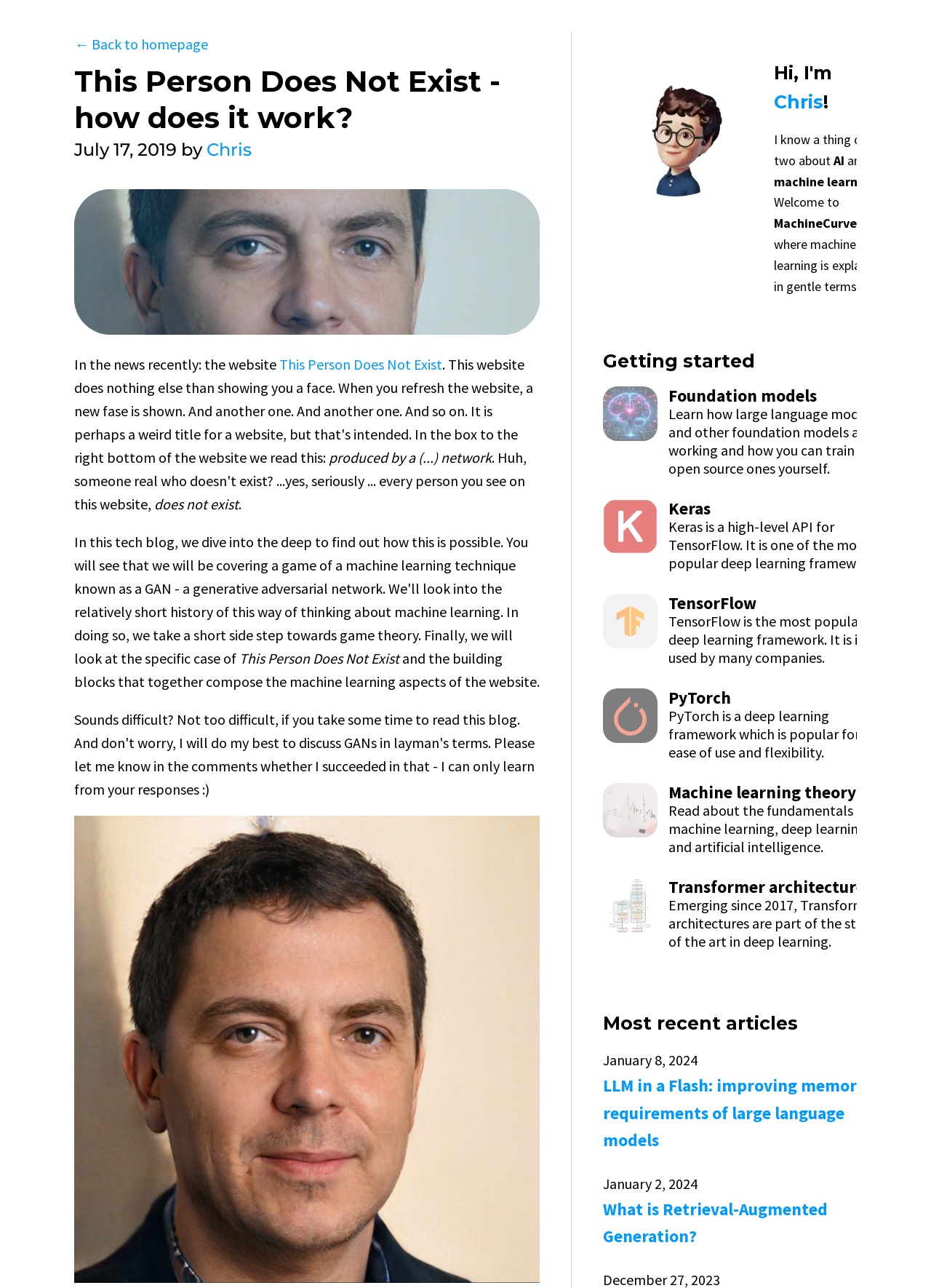Please provide a brief answer to the question using only one word or phrase: 
What is the name of the website?

MachineCurve.com